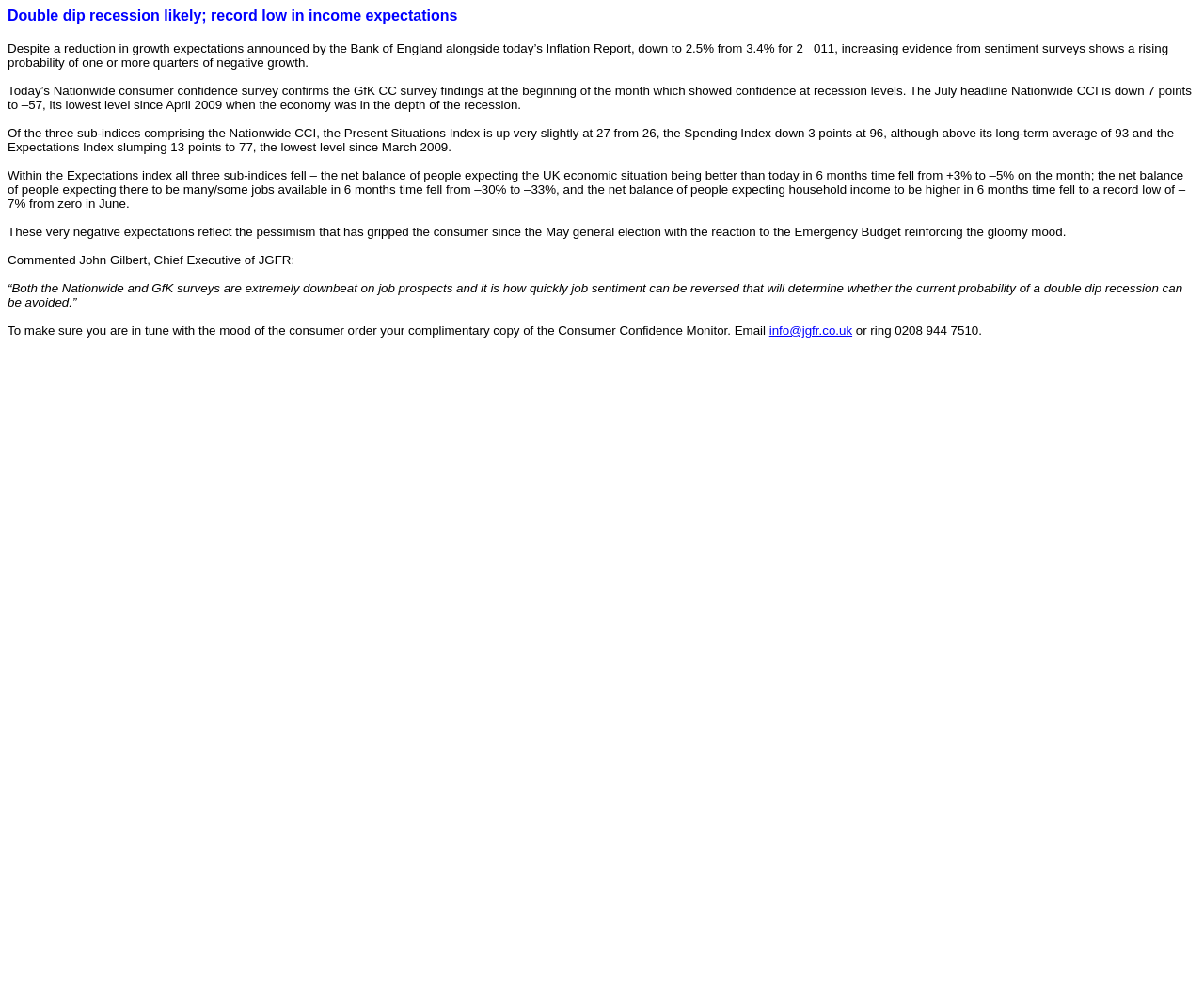What is the current expectation of income growth?
Refer to the image and offer an in-depth and detailed answer to the question.

According to the webpage, the Expectations Index has slumped 13 points to 77, the lowest level since March 2009, and the net balance of people expecting household income to be higher in 6 months time has fallen to a record low of –7% from zero in June.